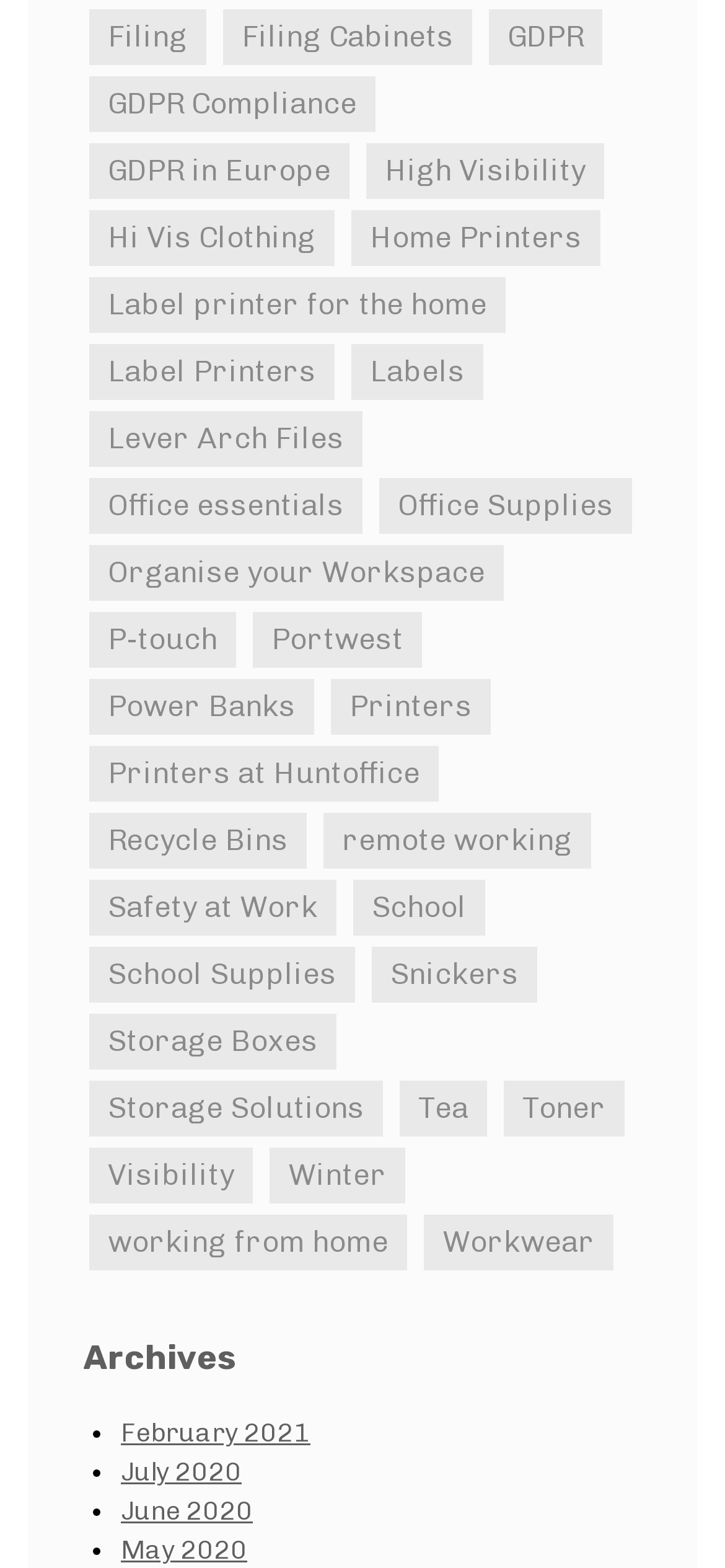Find the bounding box coordinates of the clickable area that will achieve the following instruction: "Check out Power Banks".

[0.123, 0.433, 0.433, 0.468]